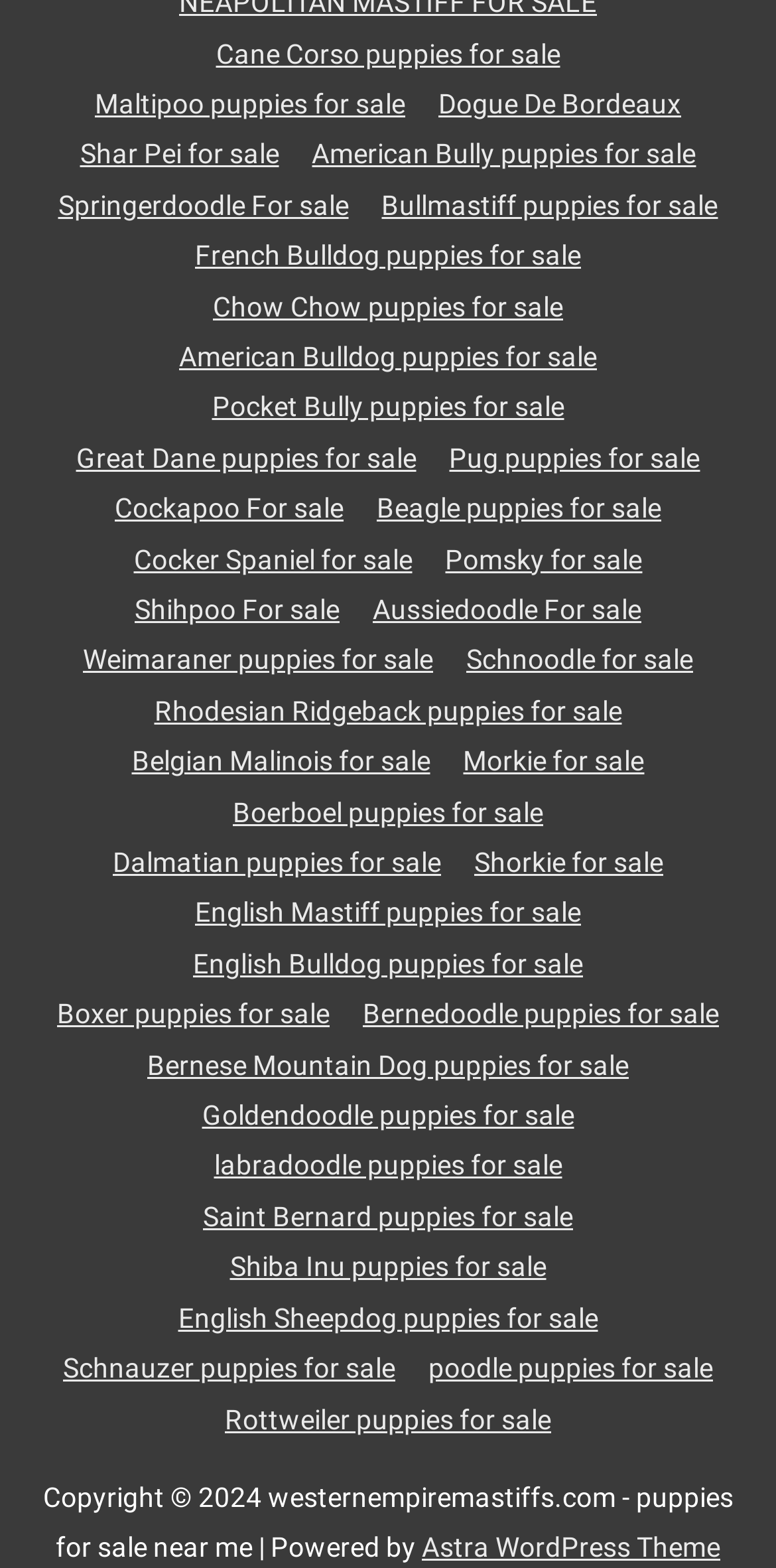Please identify the bounding box coordinates of the clickable element to fulfill the following instruction: "Read travel tips". The coordinates should be four float numbers between 0 and 1, i.e., [left, top, right, bottom].

None